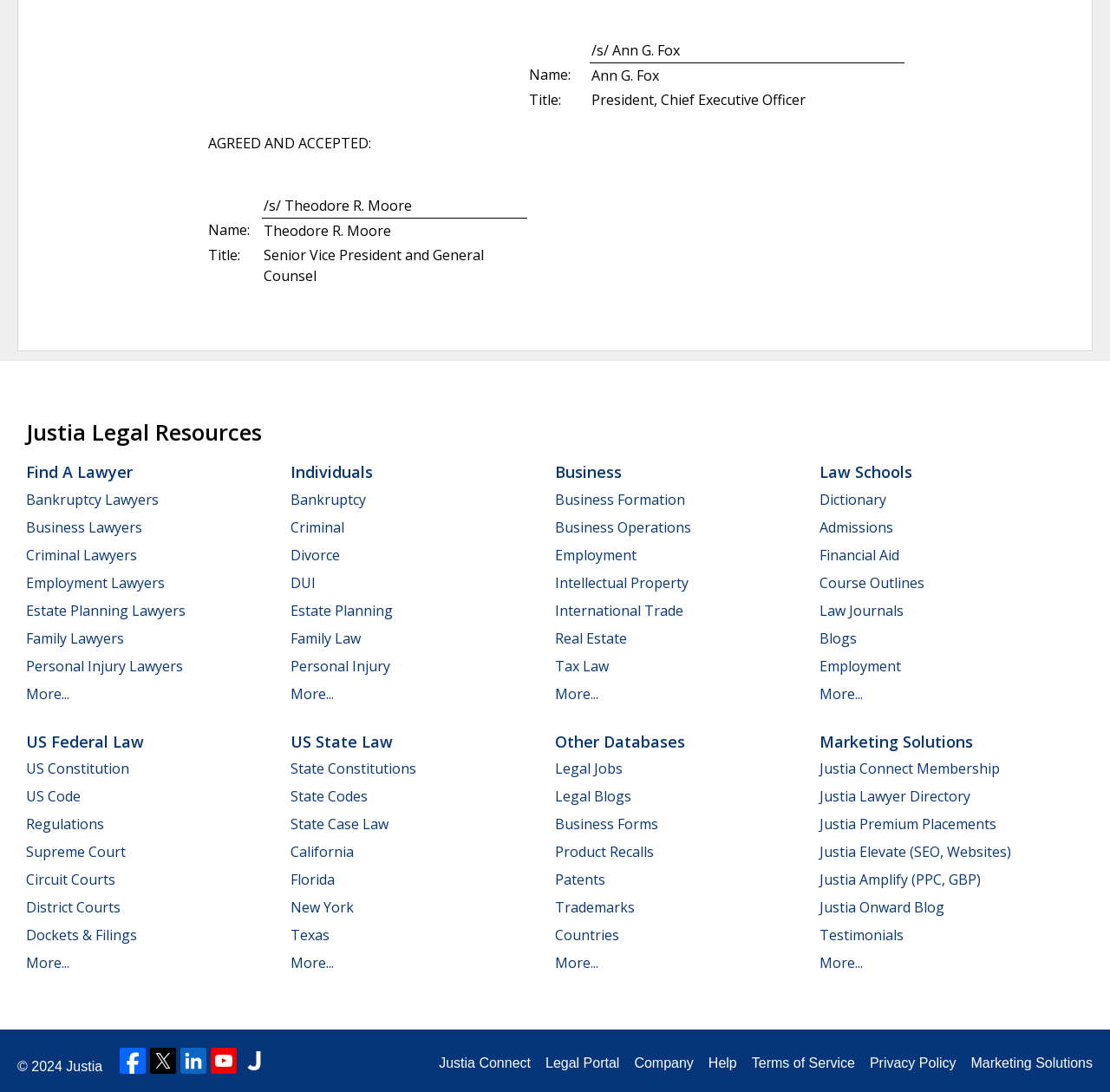Please provide a brief answer to the question using only one word or phrase: 
What is the title of the person in the first row?

President, Chief Executive Officer